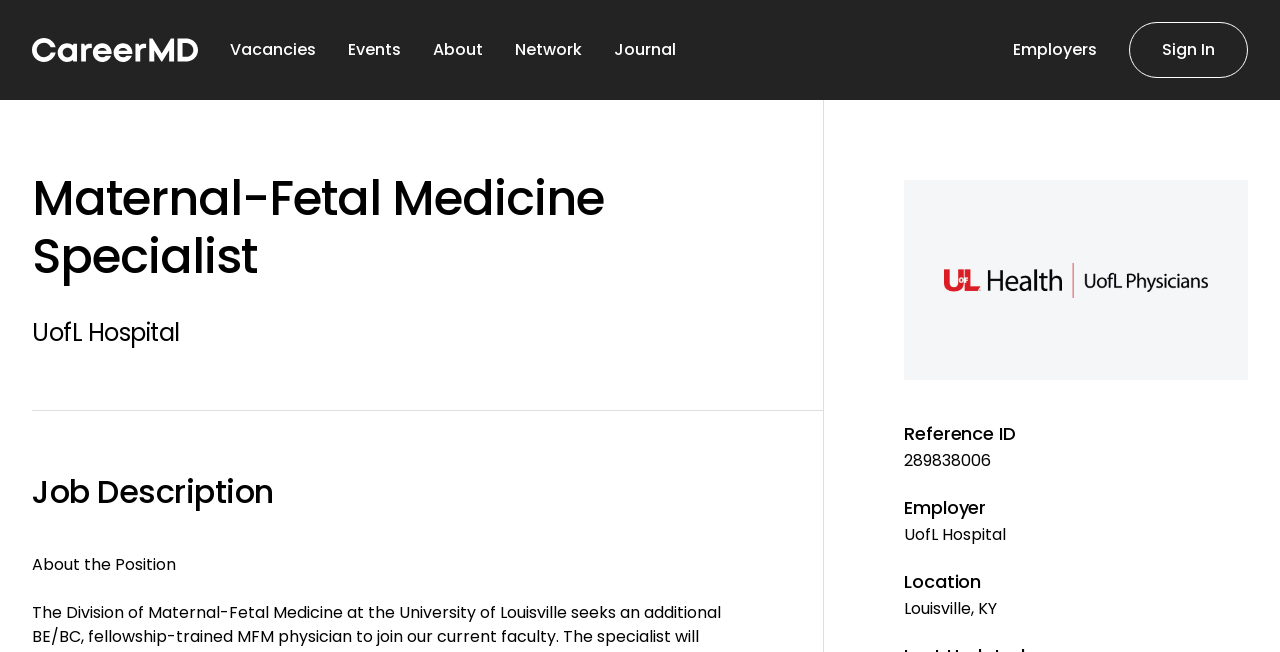What is the location of the job?
Please describe in detail the information shown in the image to answer the question.

I found the location by looking at the StaticText element with the text 'Louisville, KY' at coordinates [0.706, 0.915, 0.779, 0.95]. This text is likely to be the location of the job.